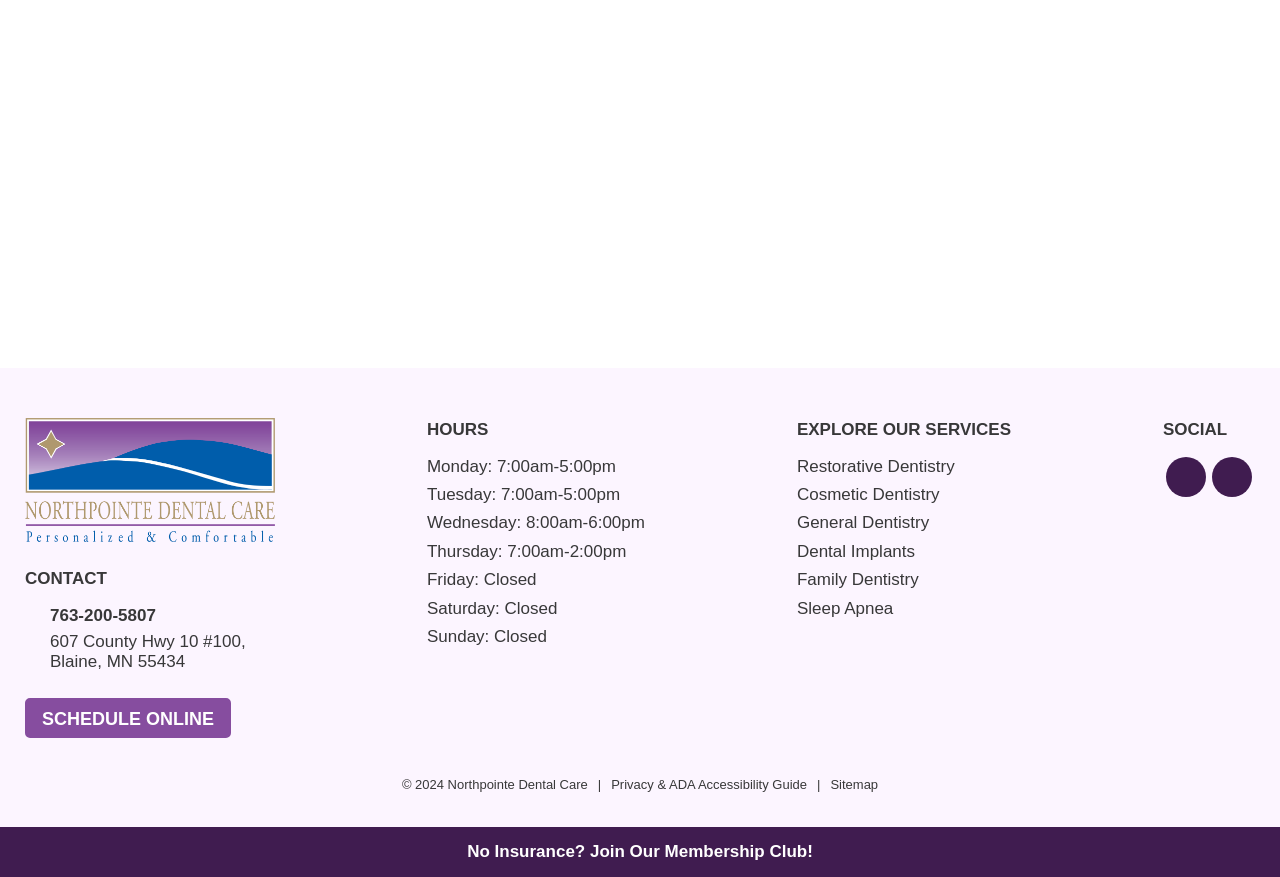Specify the bounding box coordinates of the region I need to click to perform the following instruction: "Explore the 'Membership Club'". The coordinates must be four float numbers in the range of 0 to 1, i.e., [left, top, right, bottom].

[0.365, 0.96, 0.635, 0.982]